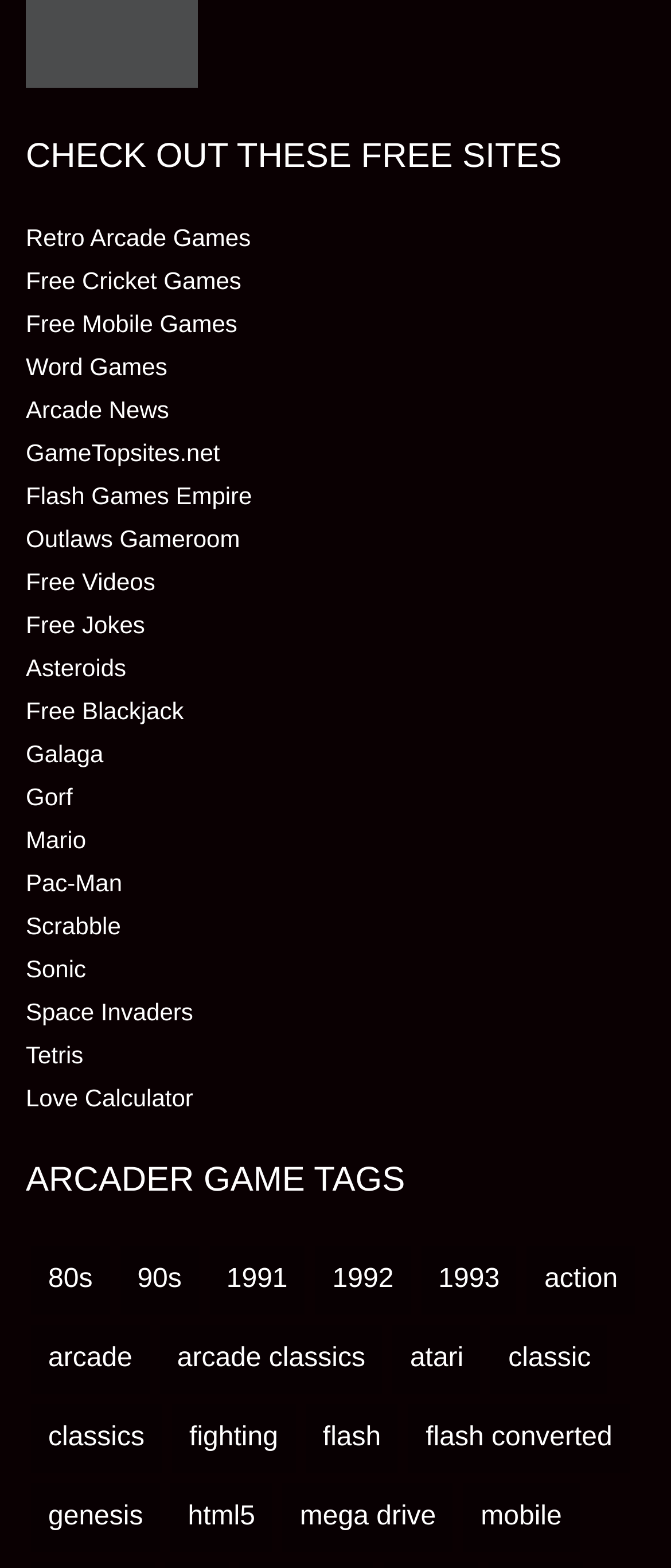Please locate the clickable area by providing the bounding box coordinates to follow this instruction: "Contact support".

None